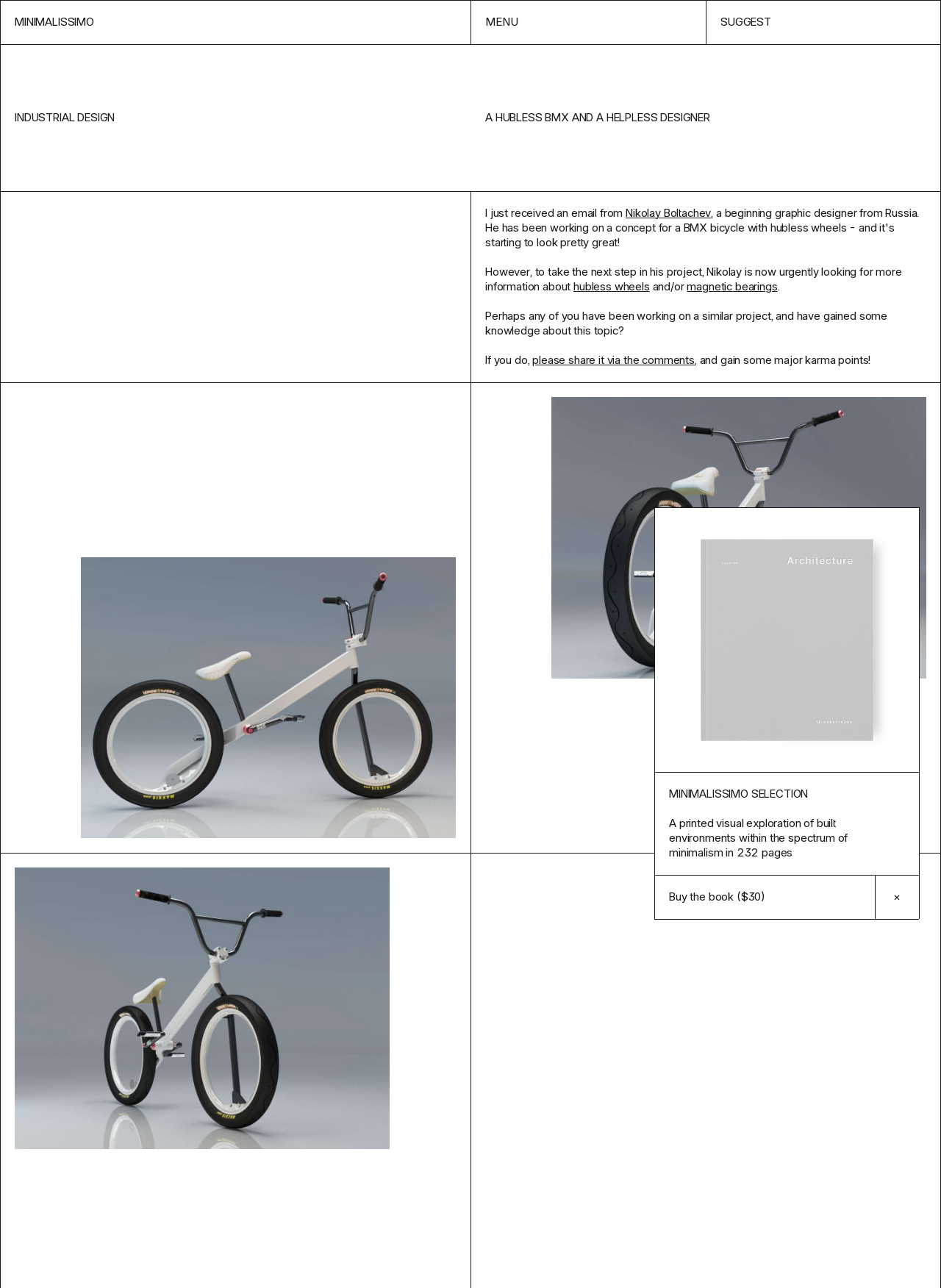How many images are on the webpage?
Using the image provided, answer with just one word or phrase.

3